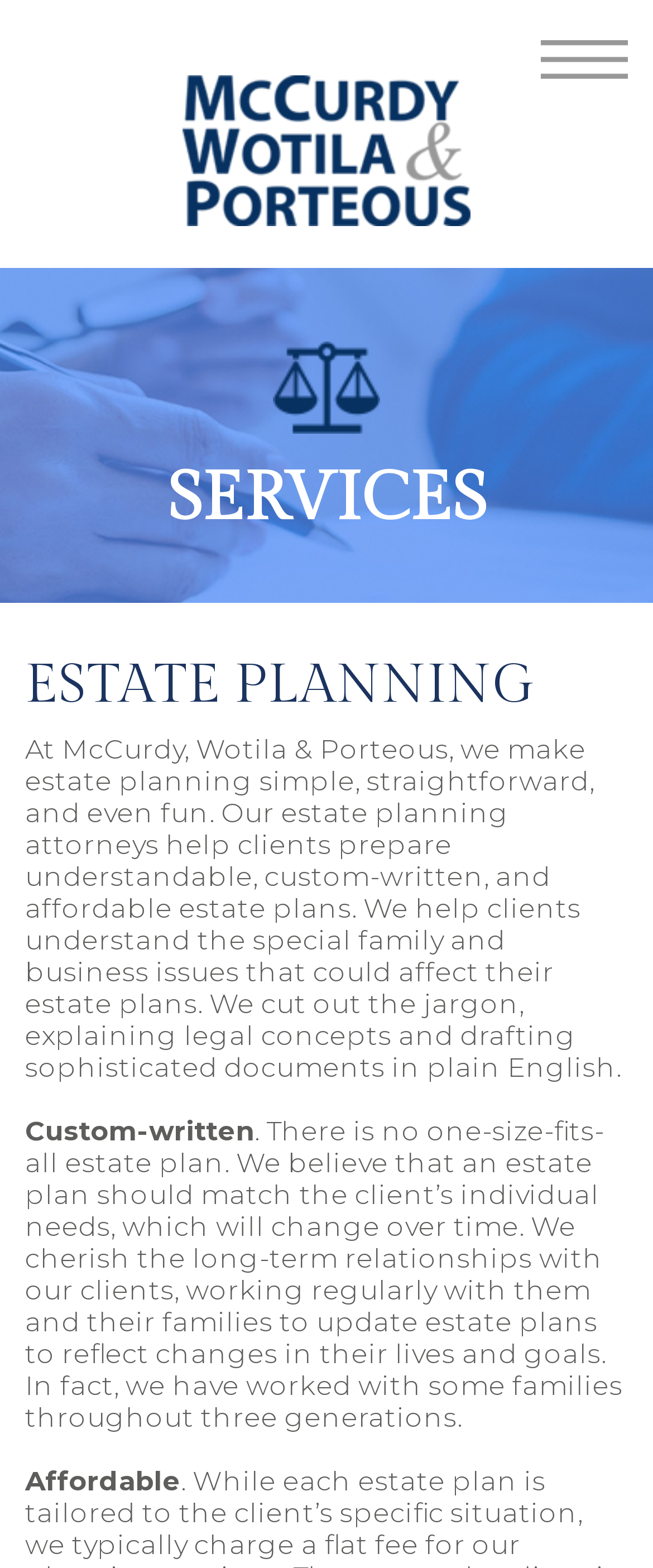What is unique about the estate plans created by McCurdy Wotilla & Porteous?
From the screenshot, provide a brief answer in one word or phrase.

Custom-written